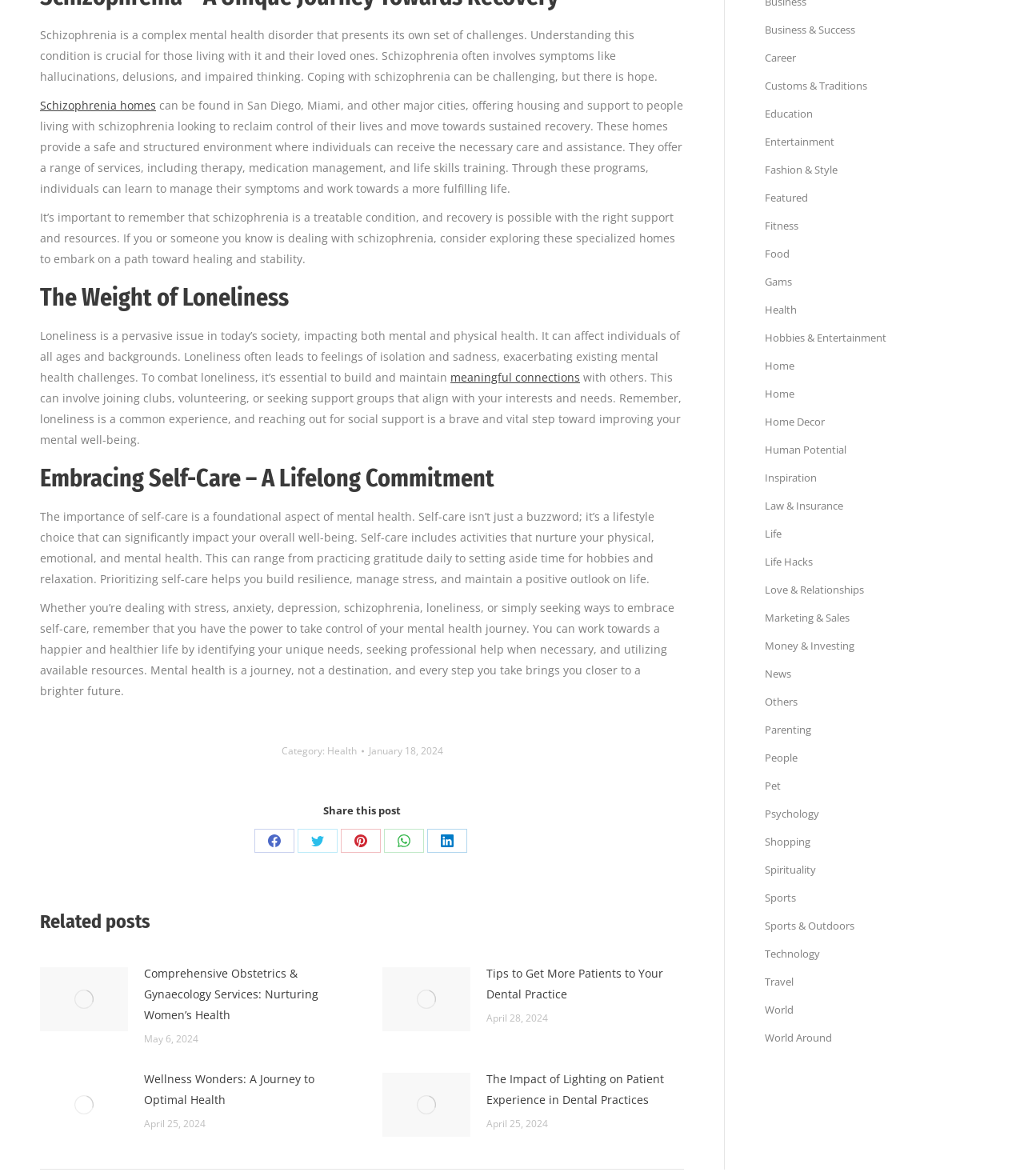Respond concisely with one word or phrase to the following query:
What is the category of the current post?

Health